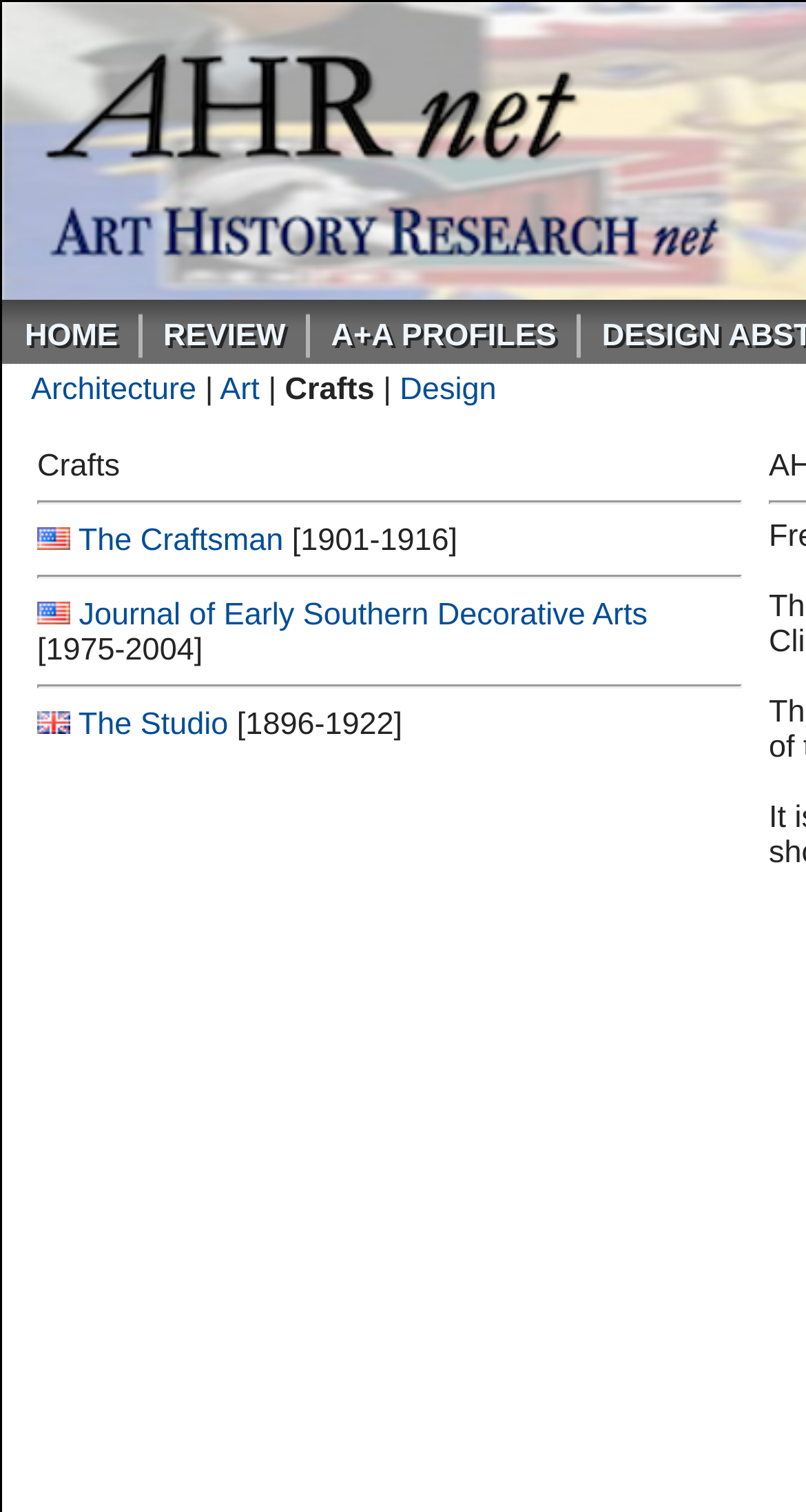Find the bounding box coordinates for the element that must be clicked to complete the instruction: "read about the craftsman". The coordinates should be four float numbers between 0 and 1, indicated as [left, top, right, bottom].

[0.097, 0.346, 0.352, 0.369]